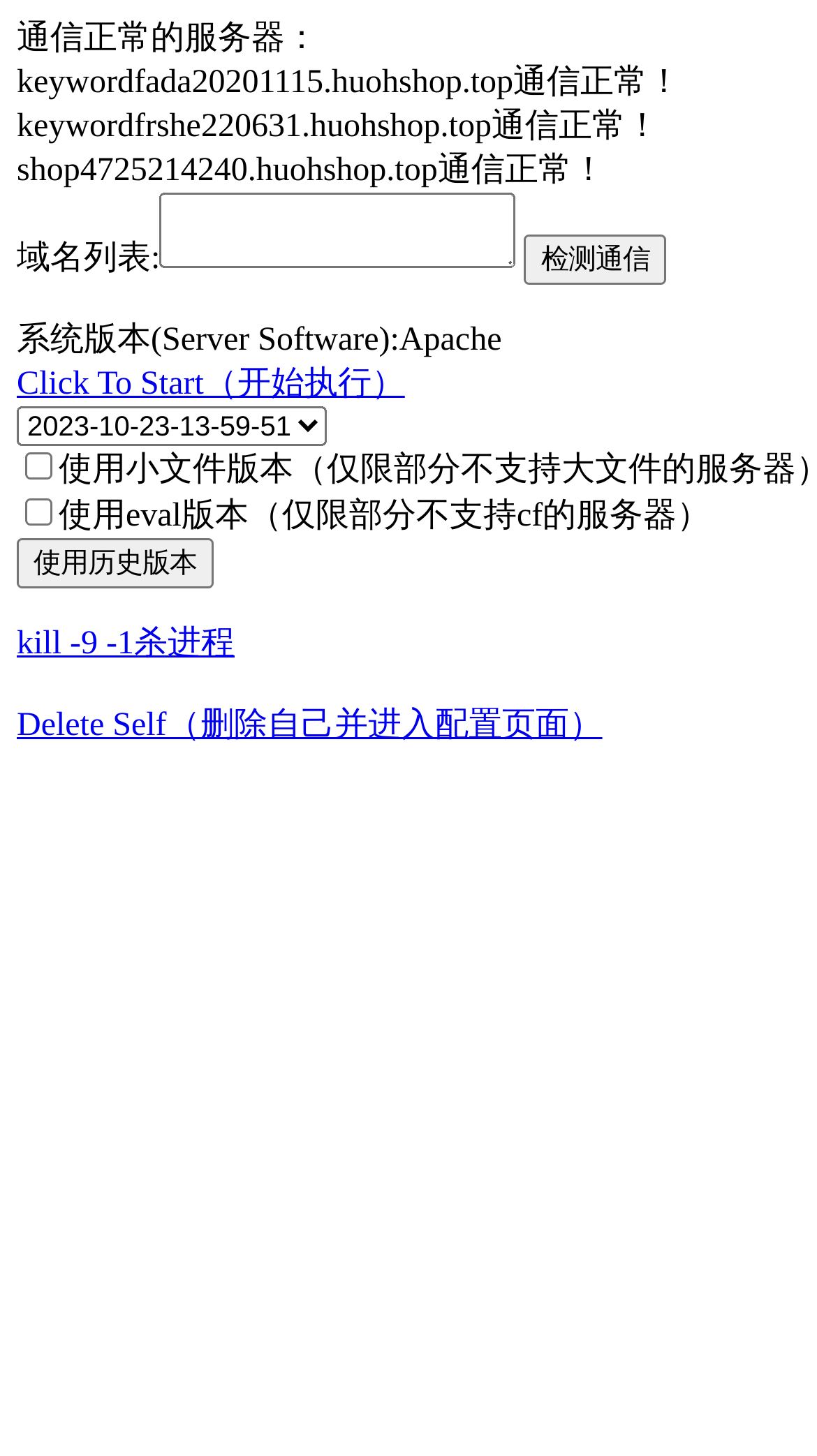Determine the bounding box for the HTML element described here: "Delete Self（删除自己并进入配置页面）". The coordinates should be given as [left, top, right, bottom] with each number being a float between 0 and 1.

[0.021, 0.486, 0.737, 0.511]